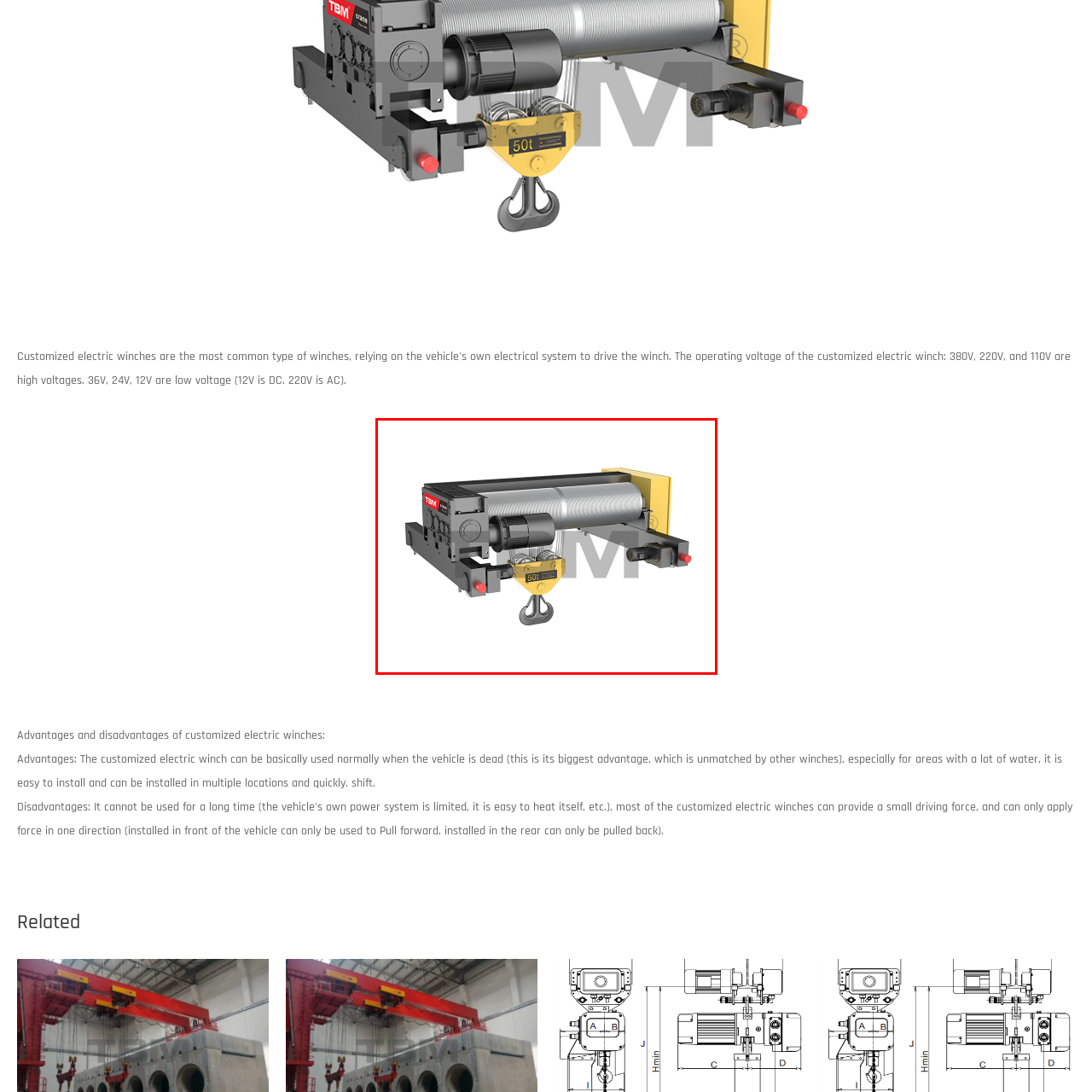Check the image highlighted in red, What is the material of the cable?
 Please answer in a single word or phrase.

Not specified